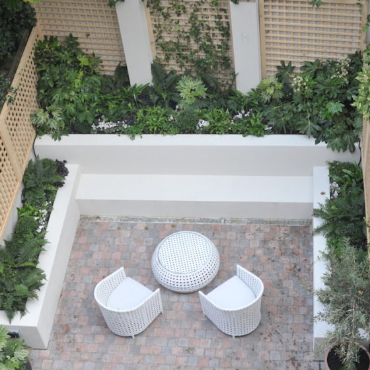Explain in detail what you see in the image.

This image captures a beautifully designed outdoor space that exemplifies both aesthetic appeal and functional design. The scene features two elegant, white wicker chairs arranged around a round, wicker table, creating an inviting spot for relaxation or casual gatherings. Surrounding the seating area is a lush display of greenery, including various plants that enhance the natural ambiance and contribute to a sustainable design philosophy.

The carefully structured layout, with its clean lines and integrated greenery, promotes a serene environment that is ideal for both socializing and quiet contemplation. The combination of vibrant plant life and modern seating reflects Somerville Gardens' commitment to creating spaces that are not only visually beautiful but also practical for everyday use. This garden exemplifies thoughtful design, catering to a variety of outdoor activities while ensuring ease of maintenance.